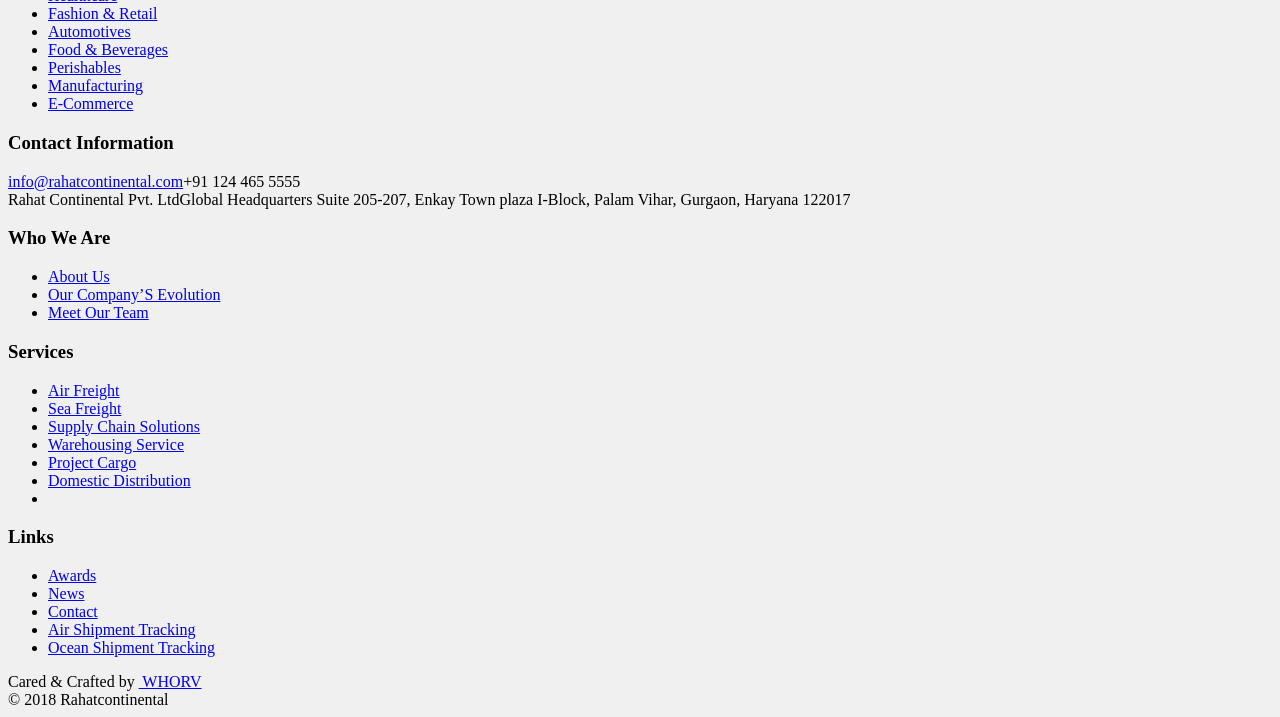Please provide a one-word or short phrase answer to the question:
What is the company's phone number?

+91 124 465 5555